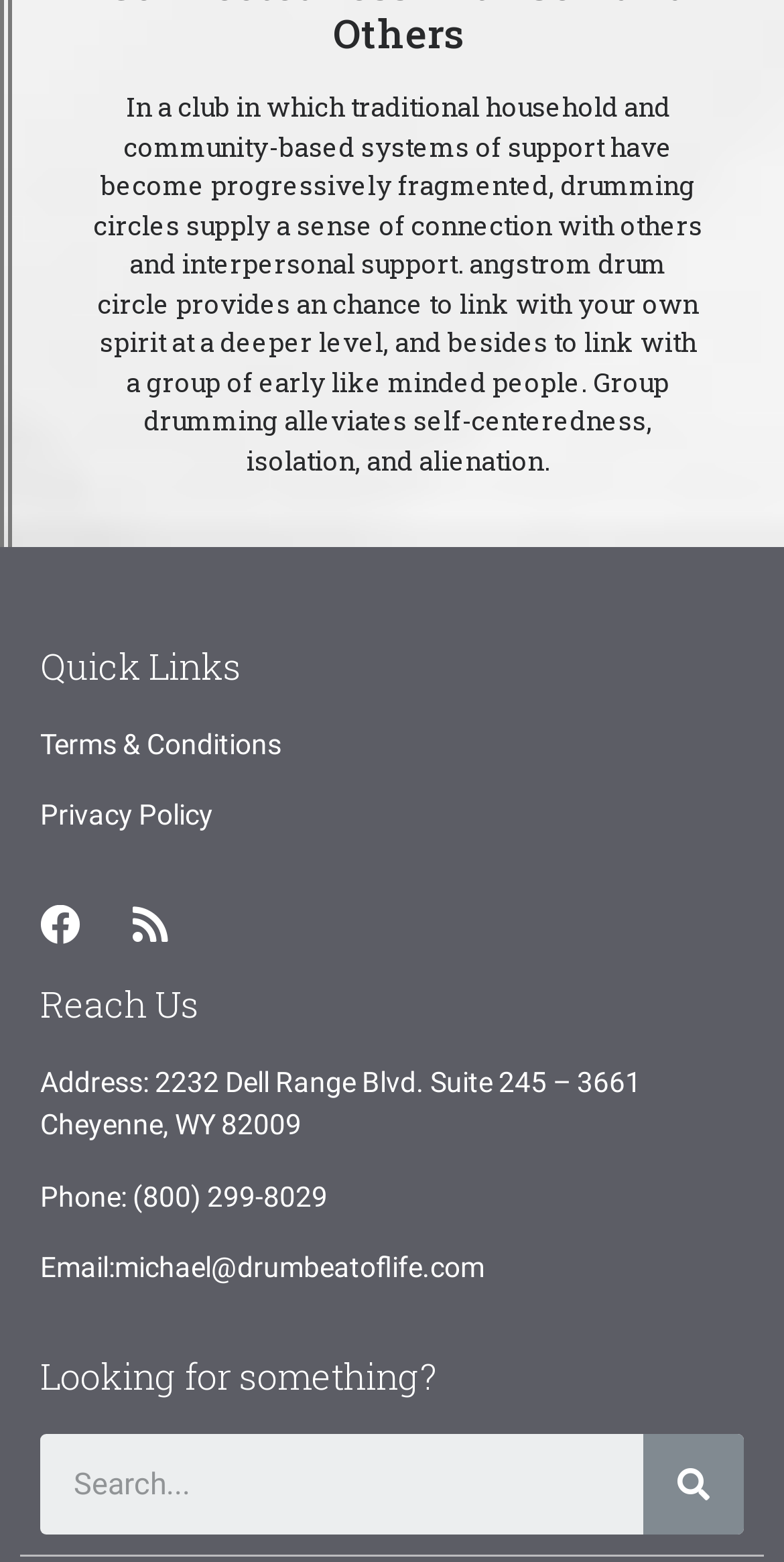What is the email address of the organization?
Use the information from the screenshot to give a comprehensive response to the question.

The email address can be found under the 'Reach Us' section, which is located below the 'Quick Links' section. The email address is michael@drumbeatoflife.com.